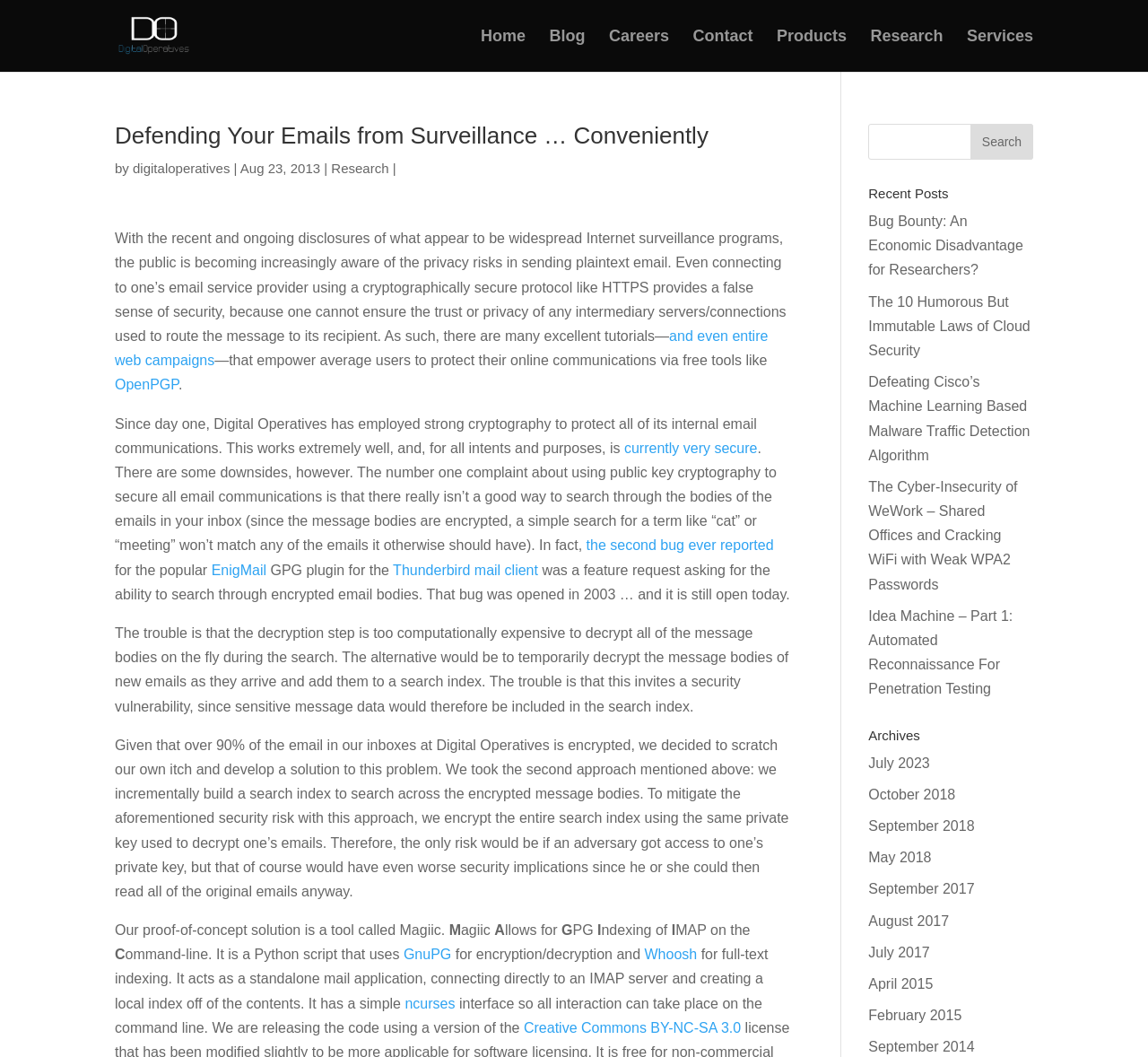Find the bounding box coordinates for the UI element whose description is: "the second bug ever reported". The coordinates should be four float numbers between 0 and 1, in the format [left, top, right, bottom].

[0.511, 0.509, 0.674, 0.523]